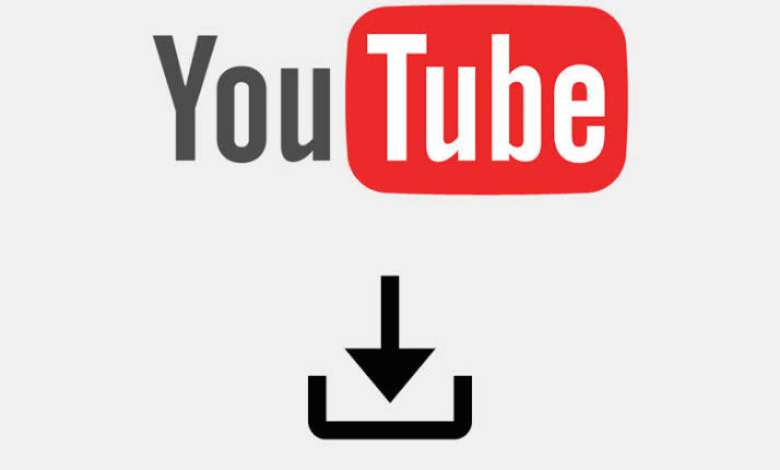Provide an in-depth description of the image you see.

The image features the prominent YouTube logo, depicted in bold red and white, positioned above a stylized black download icon. The logo showcases "YouTube" in a clear, modern font, symbolizing the popular video-sharing platform. Below it, the download icon features an arrow pointing down into a rectangle, indicating the functionality of downloading content, a common feature associated with video downloading applications and services. This visual pairing suggests a focus on video content accessibility, particularly in the context of downloading from YouTube, which is often discussed in relation to third-party tools and apps.